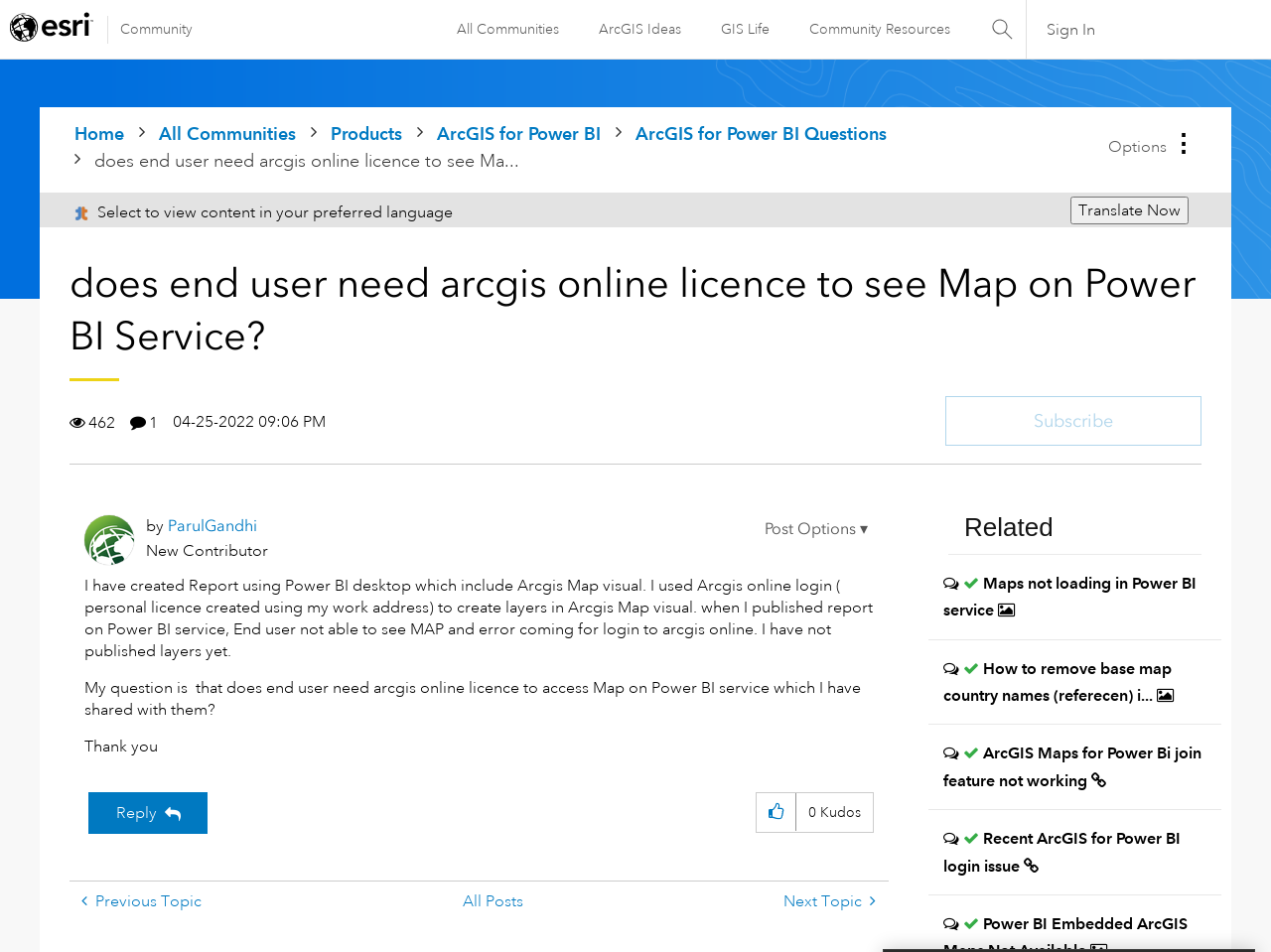What is the topic of the post?
Please answer the question with as much detail as possible using the screenshot.

The topic of the post is about whether an end user needs an ArcGIS online licence to see a map on Power BI service, as mentioned in the post title and content.